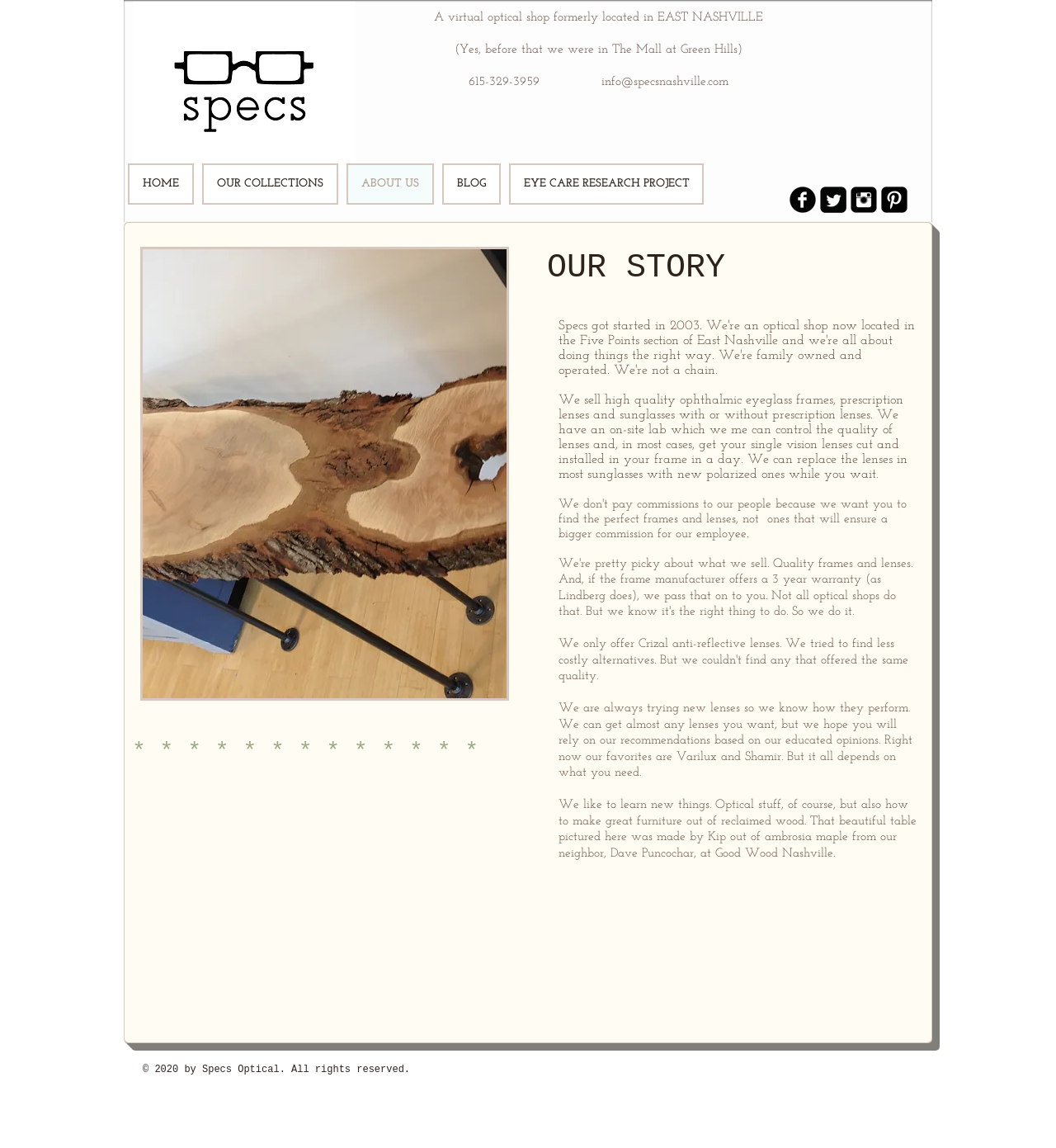Answer the question in a single word or phrase:
Is Specs Optics Nashville a family-owned business?

Yes